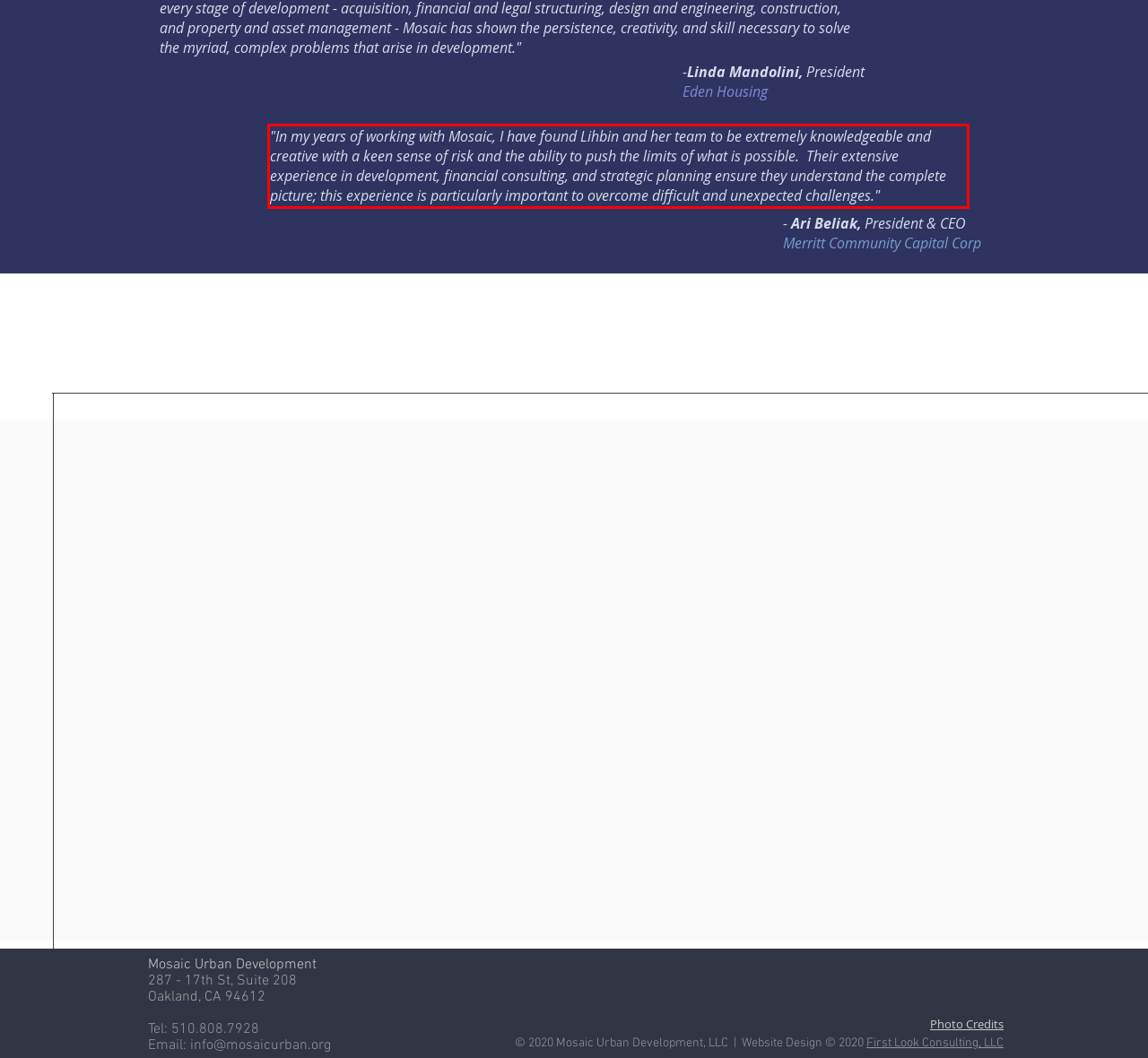You have a screenshot of a webpage where a UI element is enclosed in a red rectangle. Perform OCR to capture the text inside this red rectangle.

"In my years of working with Mosaic, I have found Lihbin and her team to be extremely knowledgeable and creative with a keen sense of risk and the ability to push the limits of what is possible. Their extensive experience in development, financial consulting, and strategic planning ensure they understand the complete picture; this experience is particularly important to overcome difficult and unexpected challenges."